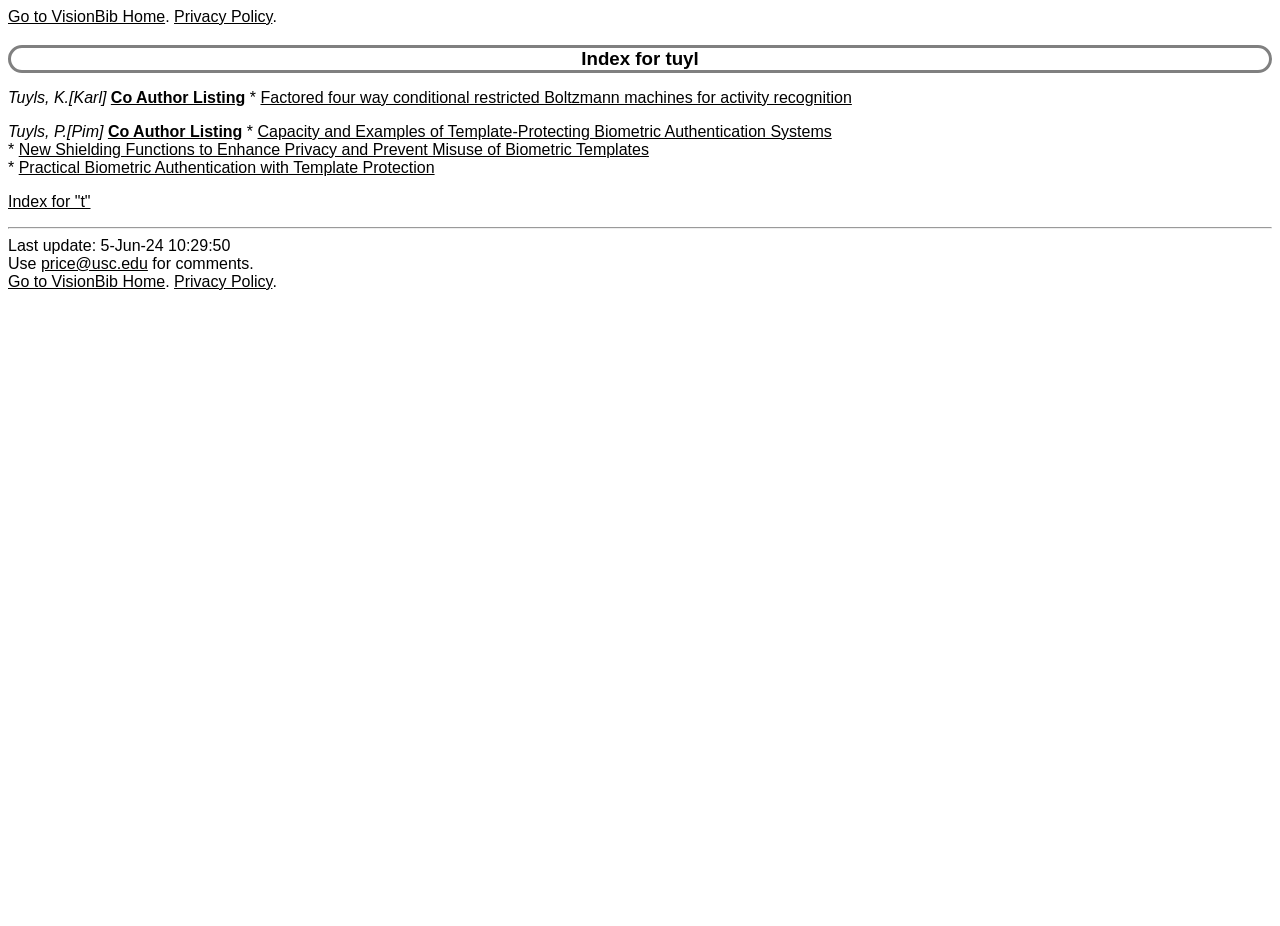Please provide the bounding box coordinates for the element that needs to be clicked to perform the instruction: "Go to VisionBib Home". The coordinates must consist of four float numbers between 0 and 1, formatted as [left, top, right, bottom].

[0.006, 0.009, 0.129, 0.027]